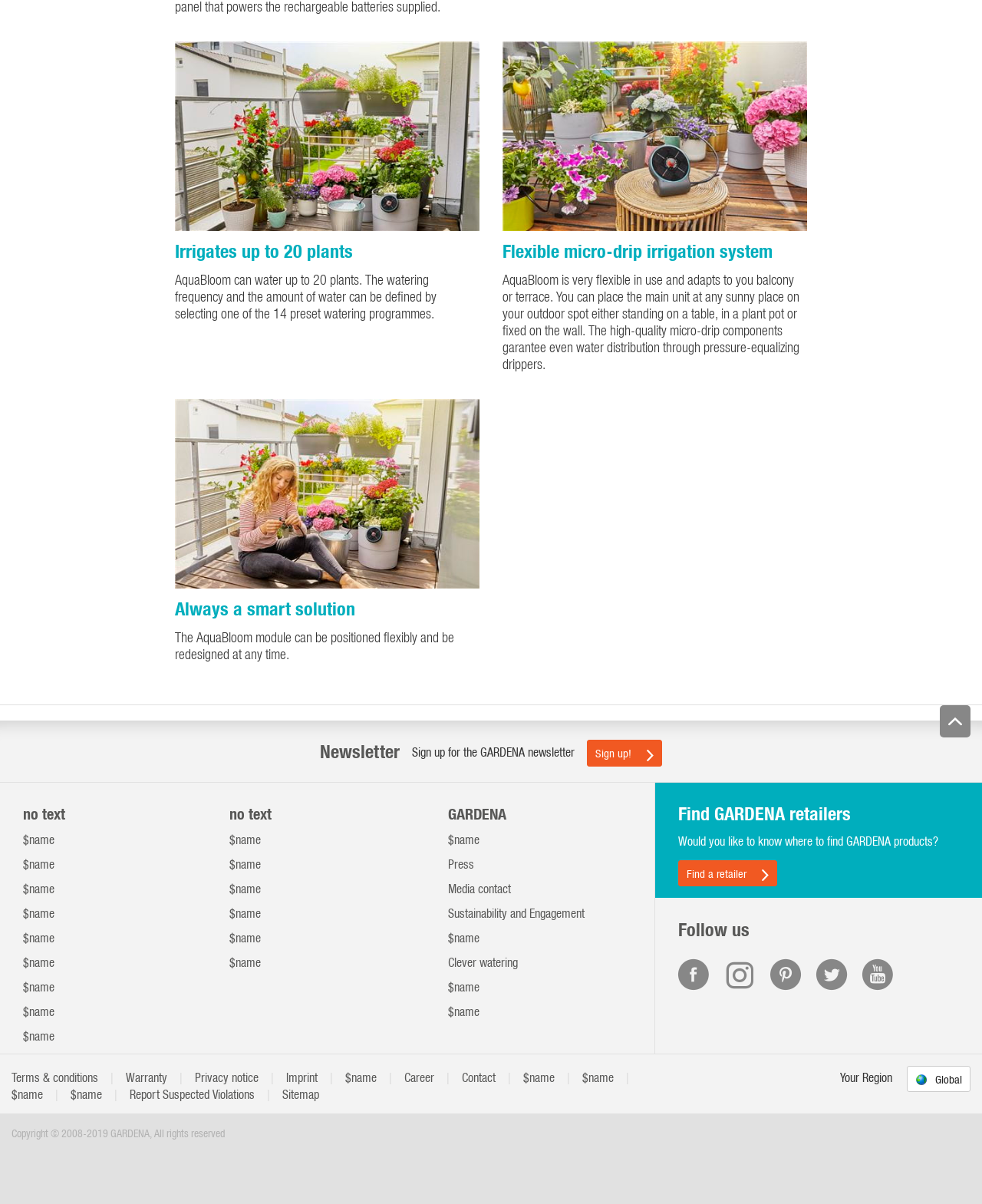Find the UI element described as: "Premium membership" and predict its bounding box coordinates. Ensure the coordinates are four float numbers between 0 and 1, [left, top, right, bottom].

None